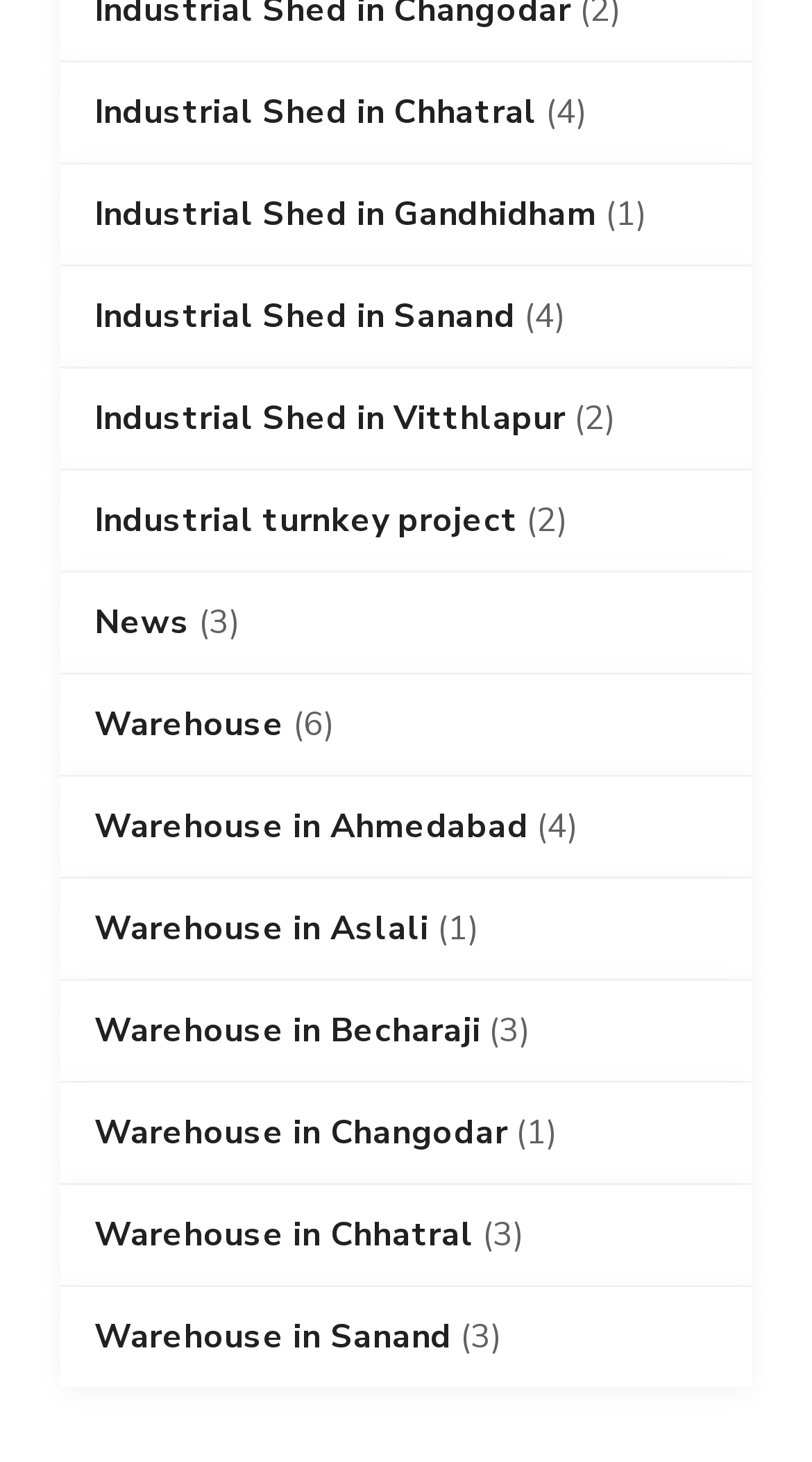Show me the bounding box coordinates of the clickable region to achieve the task as per the instruction: "View Industrial turnkey project".

[0.116, 0.333, 0.638, 0.379]